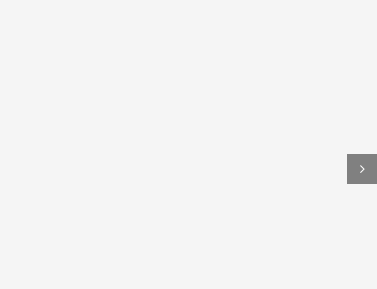What type of investors may benefit from the insights?
From the image, respond with a single word or phrase.

Equity investors